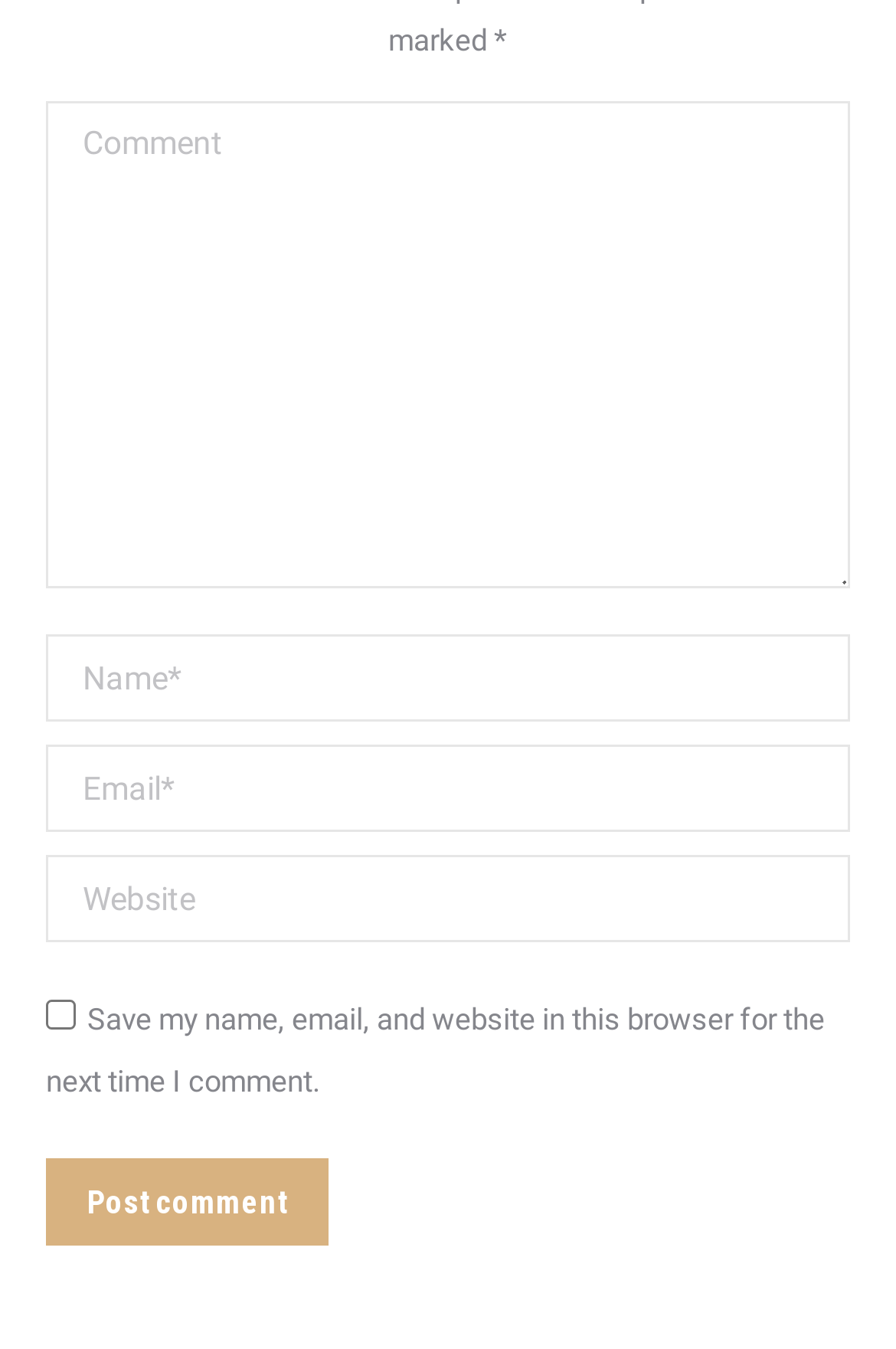What is required to post a comment?
Make sure to answer the question with a detailed and comprehensive explanation.

The webpage has two required fields: 'Name *' and 'Email *'. These fields are marked with an asterisk, indicating that they must be filled in to post a comment.